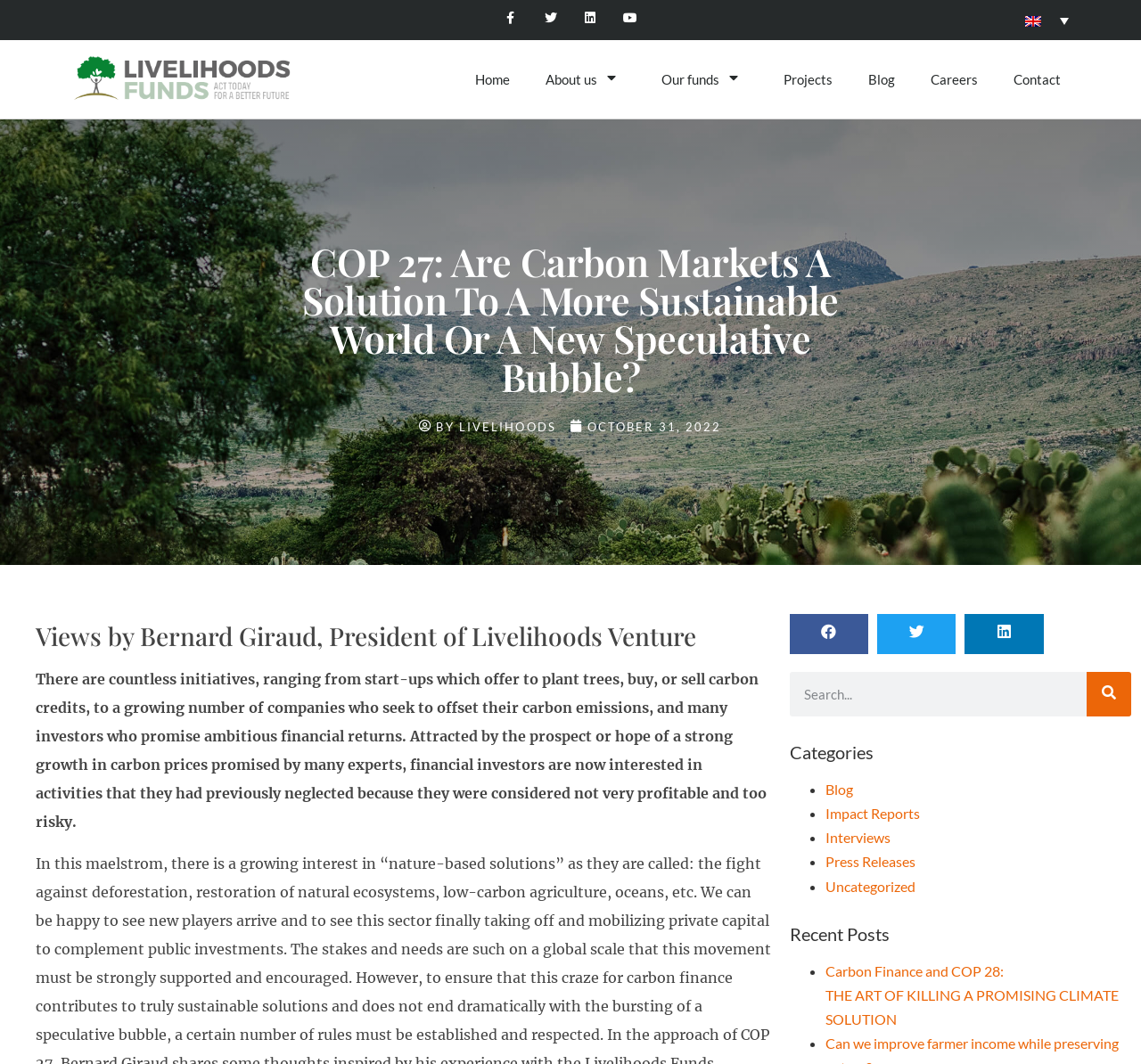Detail the features and information presented on the webpage.

This webpage is about an article discussing carbon markets and their potential impact on a sustainable world. At the top, there are four social media links (Facebook, Twitter, LinkedIn, and YouTube) aligned horizontally, followed by a language selection dropdown menu on the right. Below these, there is a navigation menu with links to "Home", "About us", "Our funds", "Projects", "Blog", "Careers", and "Contact".

The main article title, "COP 27: Are Carbon Markets A Solution To A More Sustainable World Or A New Speculative Bubble?", is prominently displayed in the middle of the page. Below the title, there are two links: "BY LIVELIHOODS" and "OCTOBER 31, 2022", indicating the author and publication date.

The article content is divided into sections. The first section is an introduction, which discusses various initiatives related to carbon credits and emissions. This is followed by a section with the heading "Views by Bernard Giraud, President of Livelihoods Venture", which appears to be a quote or statement from the president.

There are three social media sharing buttons (Facebook, Twitter, and LinkedIn) on the right side of the page, aligned vertically. Below these, there is a search bar with a search button. On the right side of the search bar, there is a "Categories" section with links to different categories, including "Blog", "Impact Reports", "Interviews", "Press Releases", and "Uncategorized". Each category is preceded by a bullet point.

Finally, there is a "Recent Posts" section at the bottom, which lists several article links, each preceded by a bullet point.